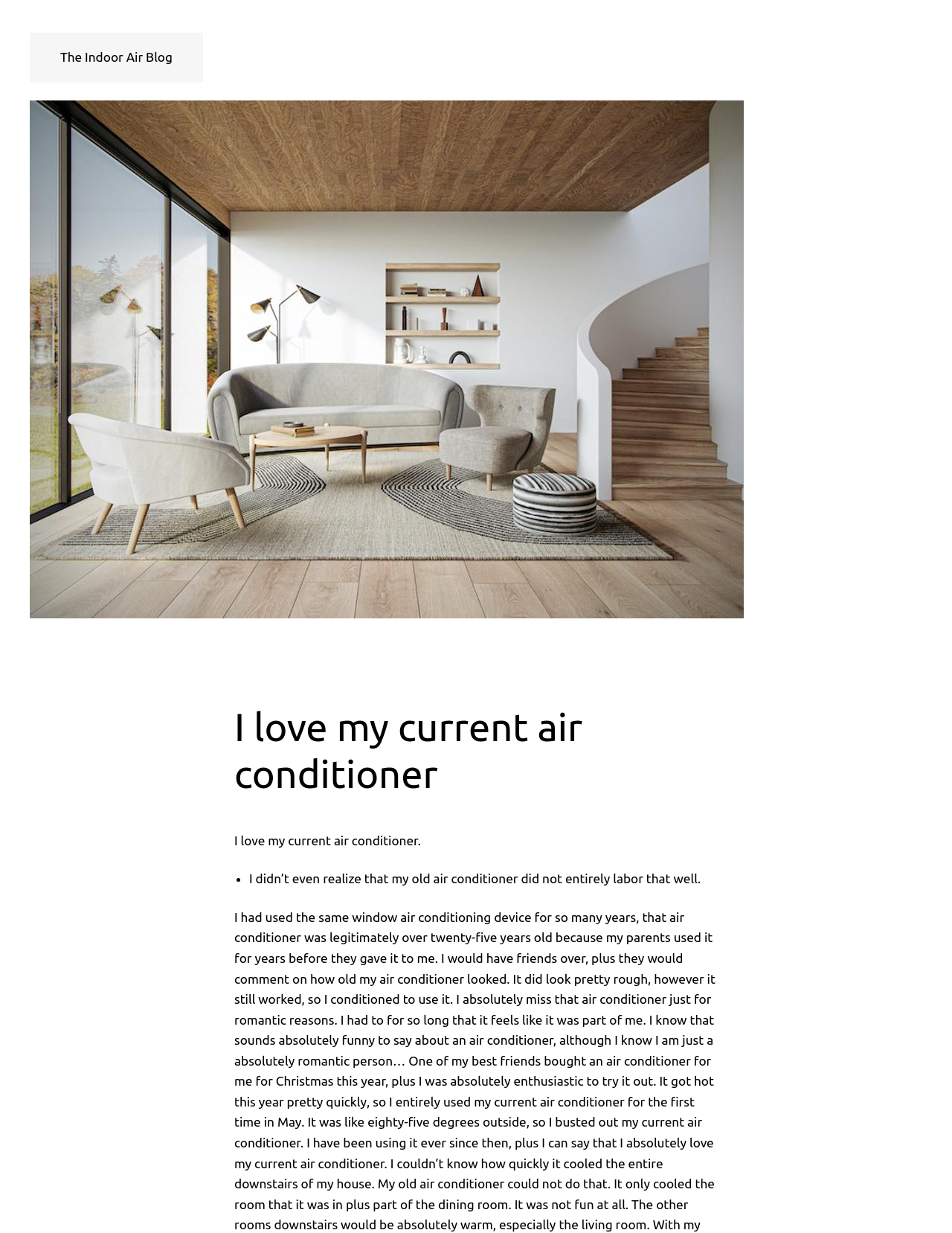Please predict the bounding box coordinates (top-left x, top-left y, bottom-right x, bottom-right y) for the UI element in the screenshot that fits the description: The Other Iron Bank (BtB)

None